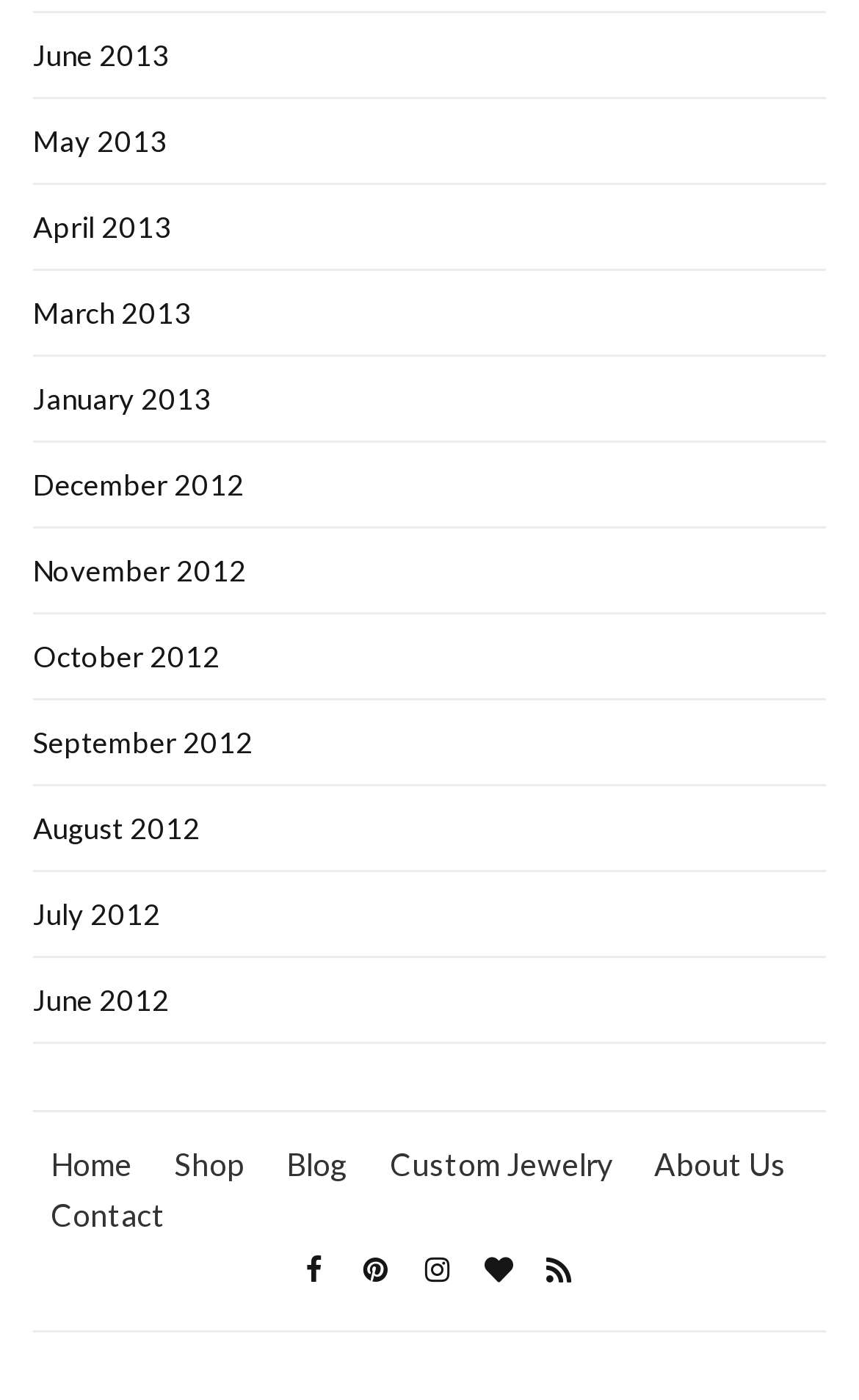Please find the bounding box coordinates in the format (top-left x, top-left y, bottom-right x, bottom-right y) for the given element description. Ensure the coordinates are floating point numbers between 0 and 1. Description: Contact

[0.059, 0.851, 0.192, 0.887]